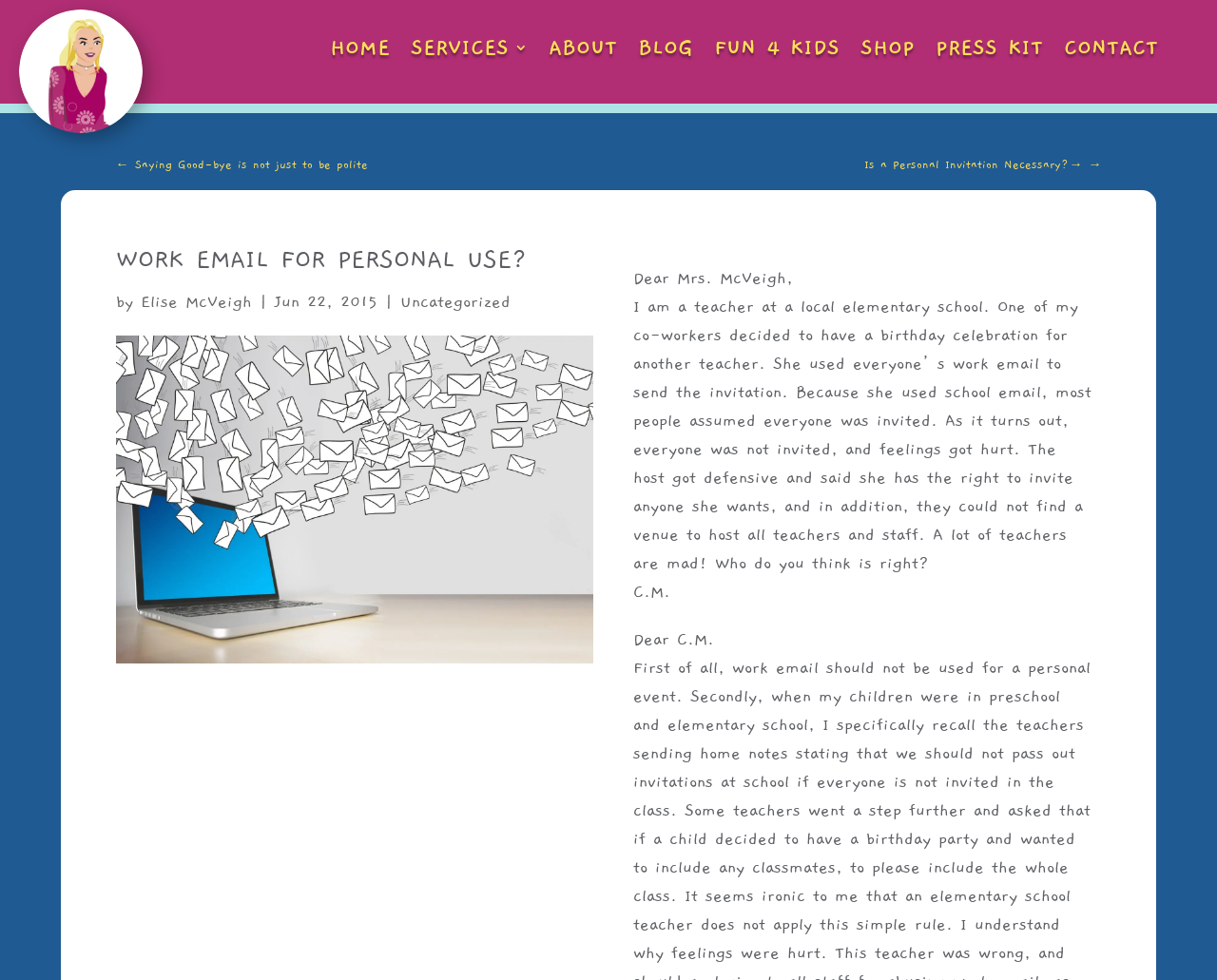Given the webpage screenshot, identify the bounding box of the UI element that matches this description: "Elise McVeigh".

[0.115, 0.298, 0.207, 0.318]